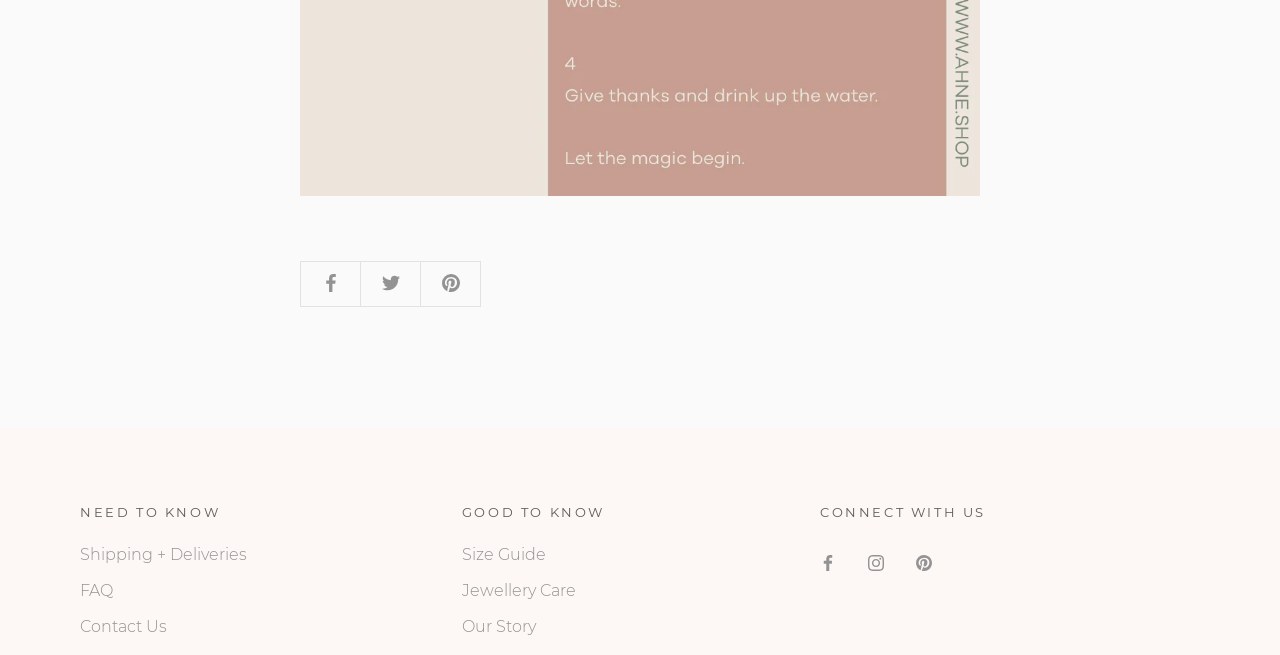Locate the bounding box coordinates of the segment that needs to be clicked to meet this instruction: "Click on Shipping + Deliveries".

[0.062, 0.829, 0.193, 0.866]